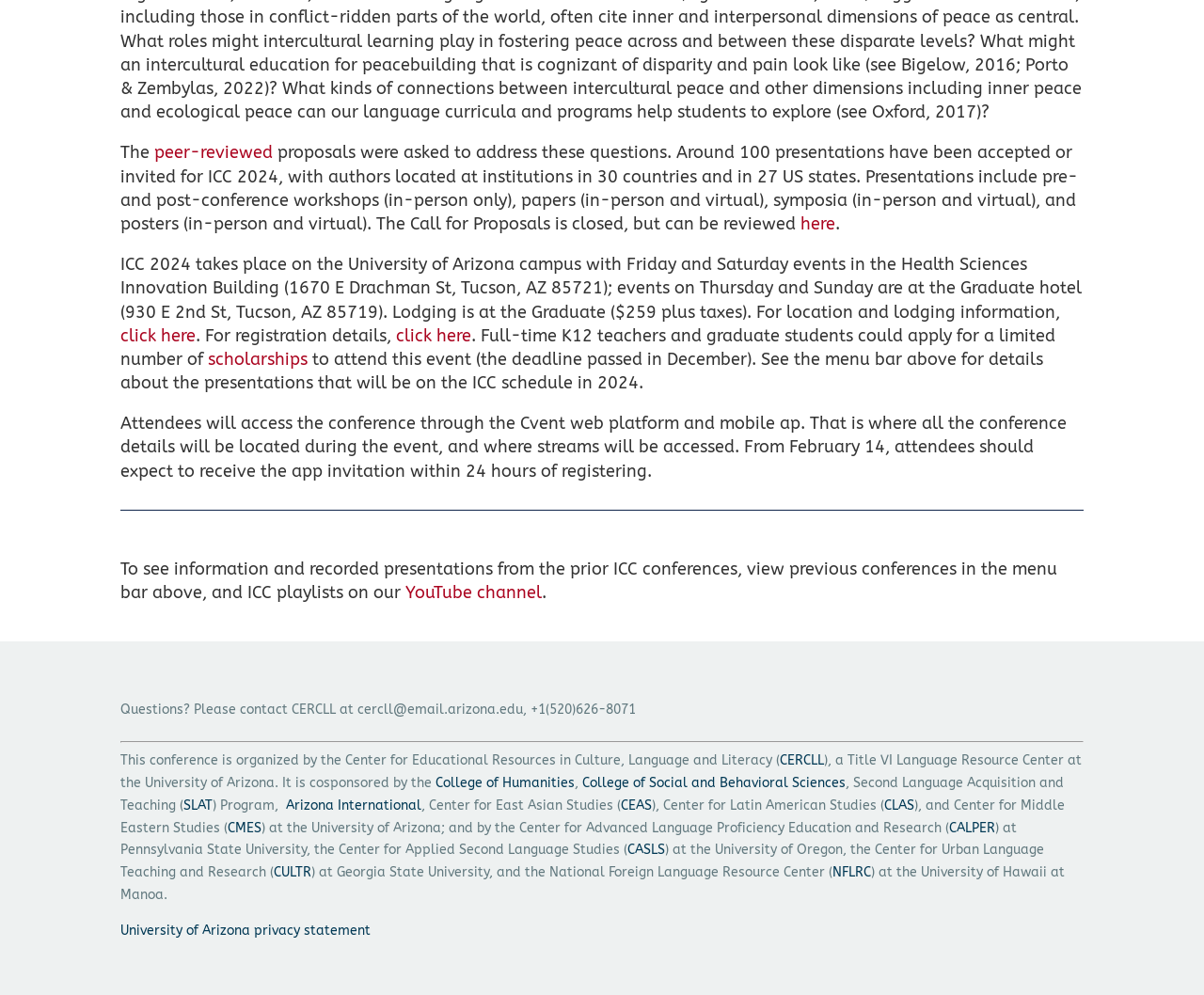Identify the bounding box coordinates of the region I need to click to complete this instruction: "click here to review the Call for Proposals".

[0.665, 0.215, 0.694, 0.235]